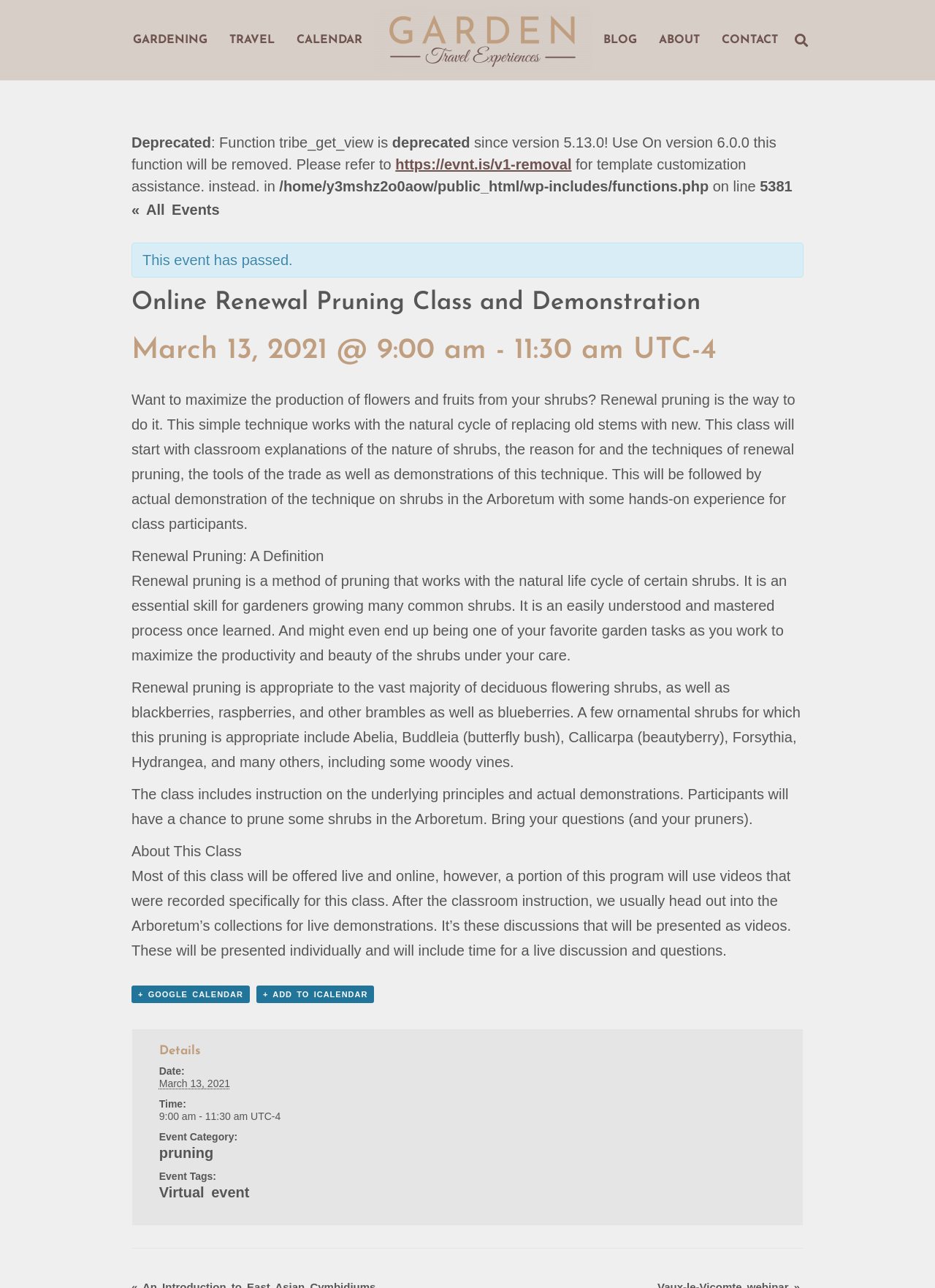Find the bounding box coordinates of the clickable area required to complete the following action: "Learn about renewal pruning".

[0.141, 0.425, 0.346, 0.438]